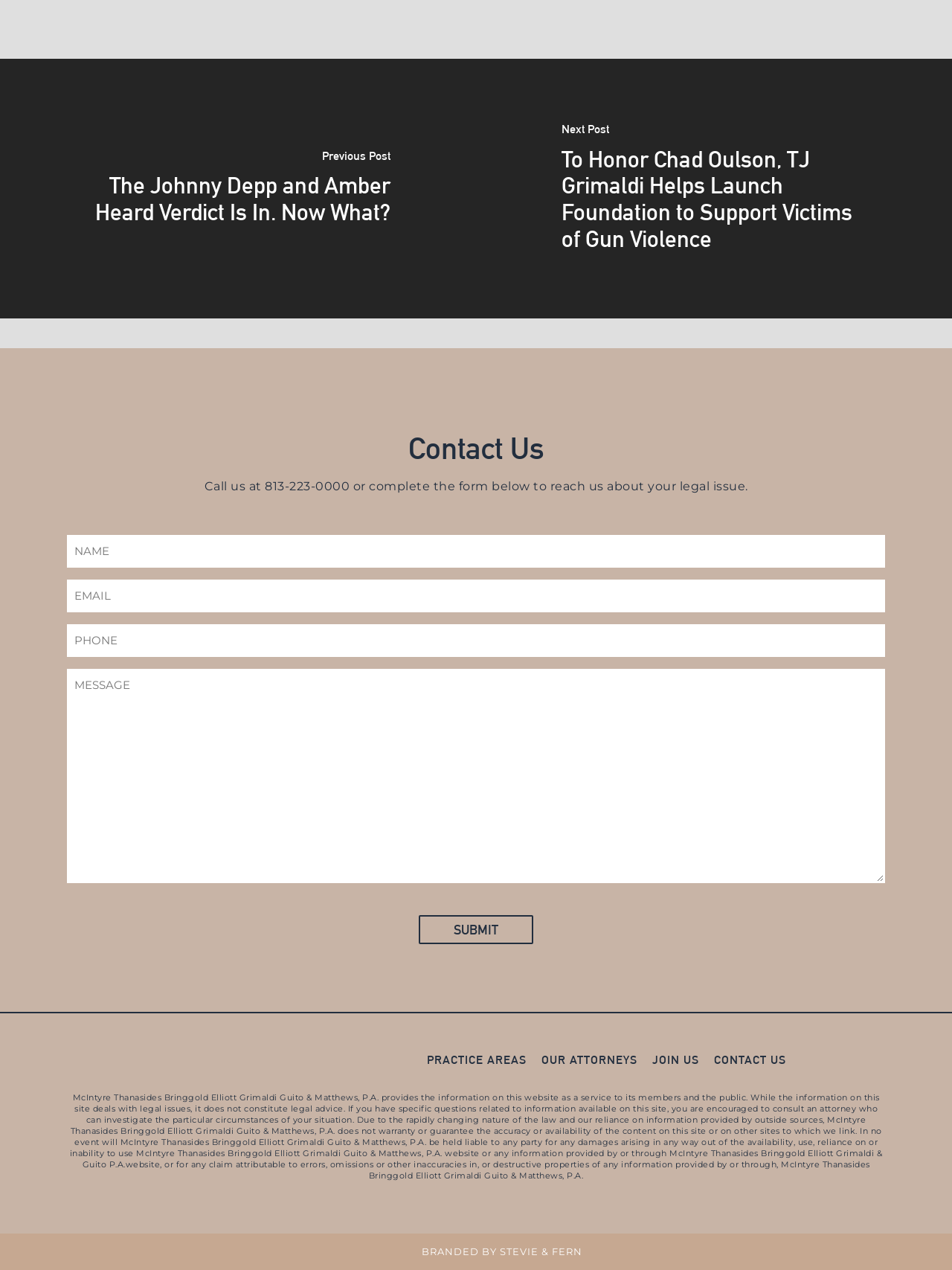Please identify the bounding box coordinates of the clickable area that will allow you to execute the instruction: "Click the 'PRACTICE AREAS' link".

[0.448, 0.829, 0.553, 0.84]